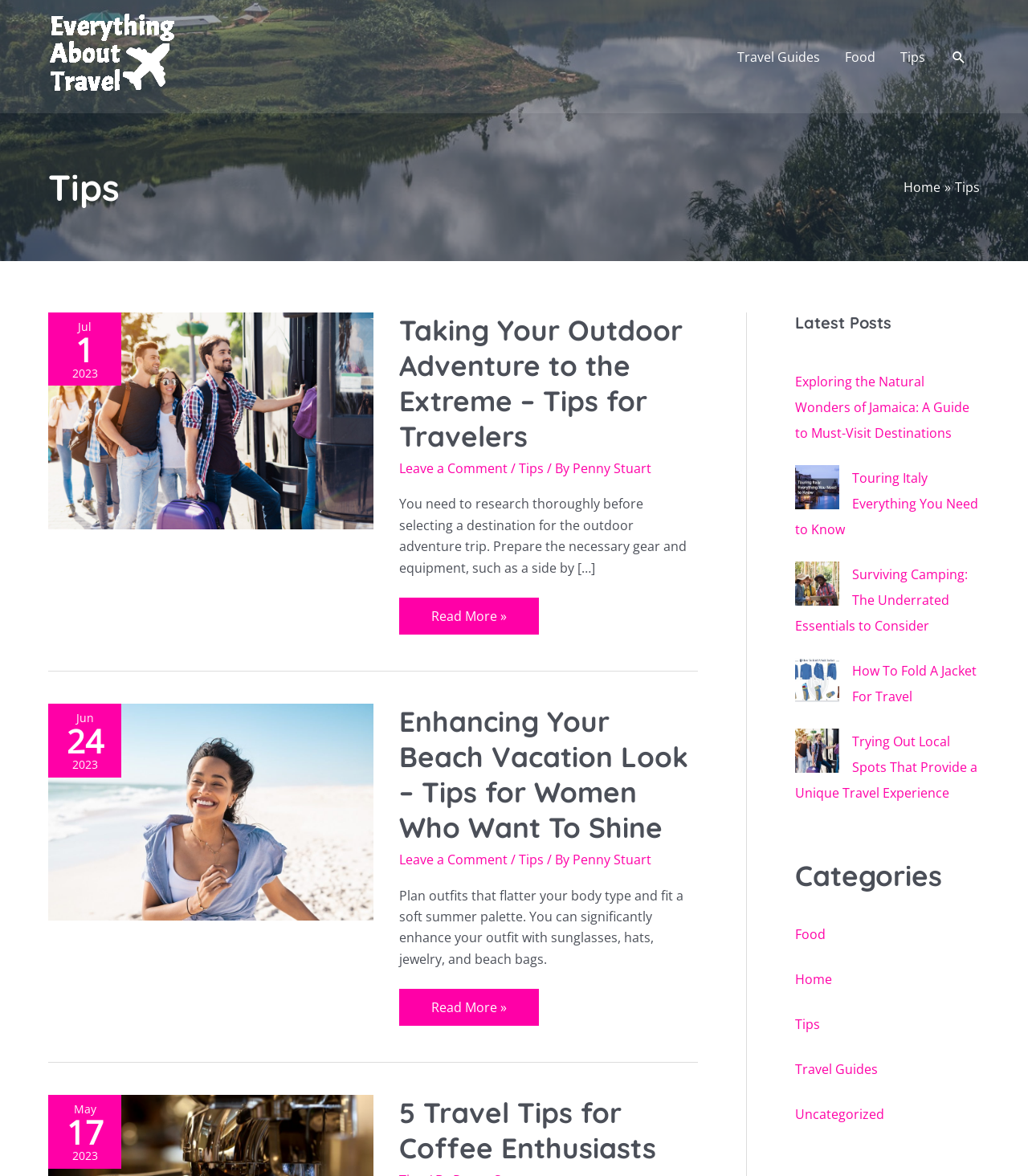Write an extensive caption that covers every aspect of the webpage.

The webpage is about travel tips and guides, with a focus on outdoor adventures and beach vacations. At the top, there is a navigation bar with links to "Travel Guides", "Food", and "Tips". Below this, there is a search icon link and a breadcrumbs navigation with links to "Home" and "Tips".

The main content of the page is divided into three sections. The first section features an article about taking outdoor adventures to the extreme, with a link to read more and an image of people boarding a bus. The second section is about enhancing one's beach vacation look, with a link to read more and an image of a woman enjoying her beach vacation. The third section is a list of latest posts, including articles about exploring Jamaica, touring Italy, surviving camping, and more.

To the right of the main content, there are three complementary sections. The first section has a heading "Latest Posts" and lists several article links. The second section has a heading "Categories" and lists links to categories such as "Food", "Home", "Tips", and more. The third section appears to be empty.

Throughout the page, there are several images, including an image of a bus, a beach vacation, and a jacket being folded for travel. There are also several links to read more about each article, as well as links to leave a comment and view the author's name.